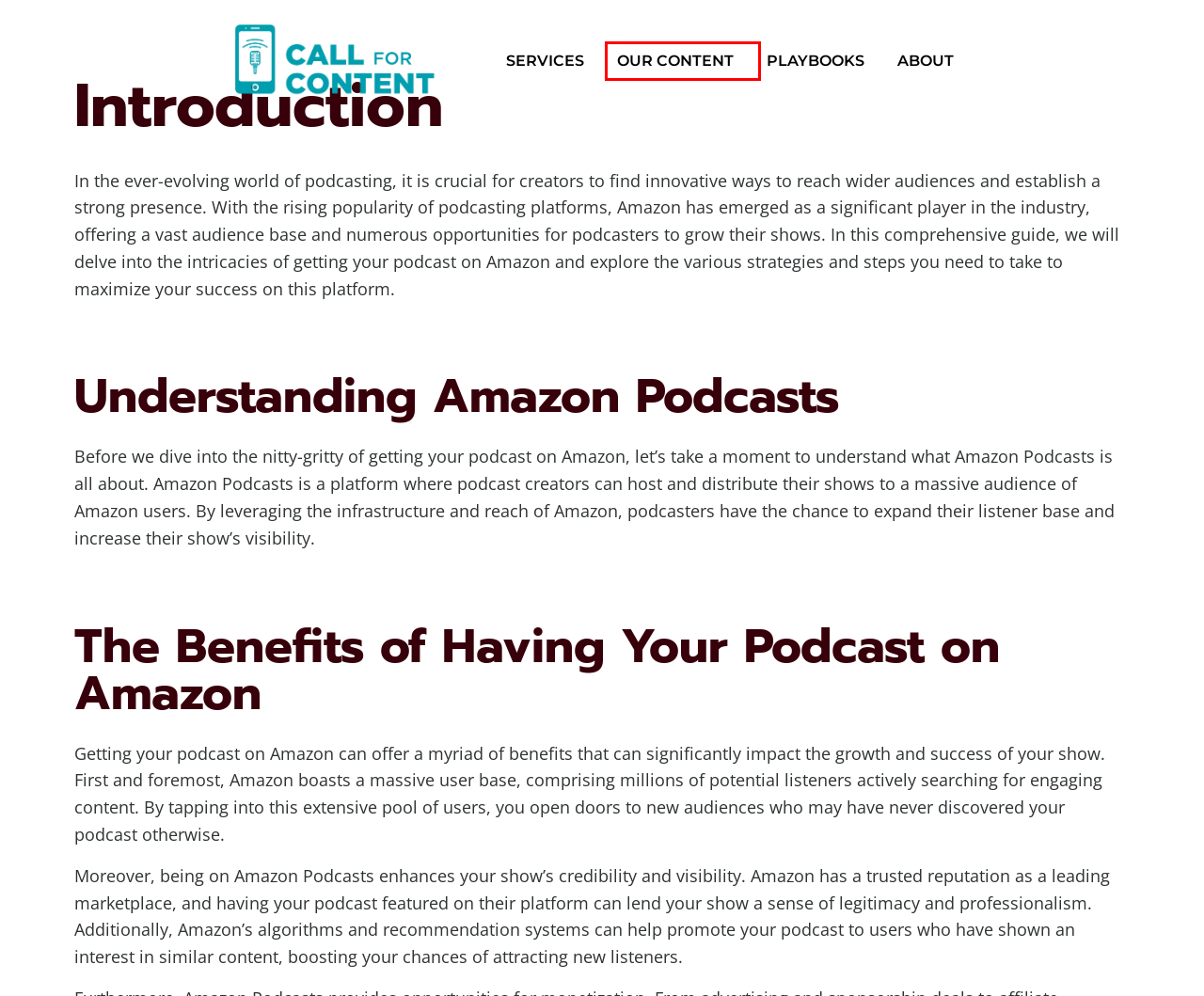You have a screenshot of a webpage with a red bounding box around an element. Select the webpage description that best matches the new webpage after clicking the element within the red bounding box. Here are the descriptions:
A. About - Podcasting Business Guides - Call For Content
B. how to upload podcast to spotify from podbean - Podcasting Business Guides - Call For Content
C. Podcast Strategy & Growth - Podcasting Business Guides - Call For Content
D. Blog - Podcasting Business Guides - Call For Content
E. Podcast Guest Booking - Podcasting Business Guides - Call For Content
F. Home - Podcasting Business Guides - Call For Content
G. Podcast Marketing Playbooks - Podcasting Business Guides - Call For Content
H. Podcast Editing & Production - Podcasting Business Guides - Call For Content

D